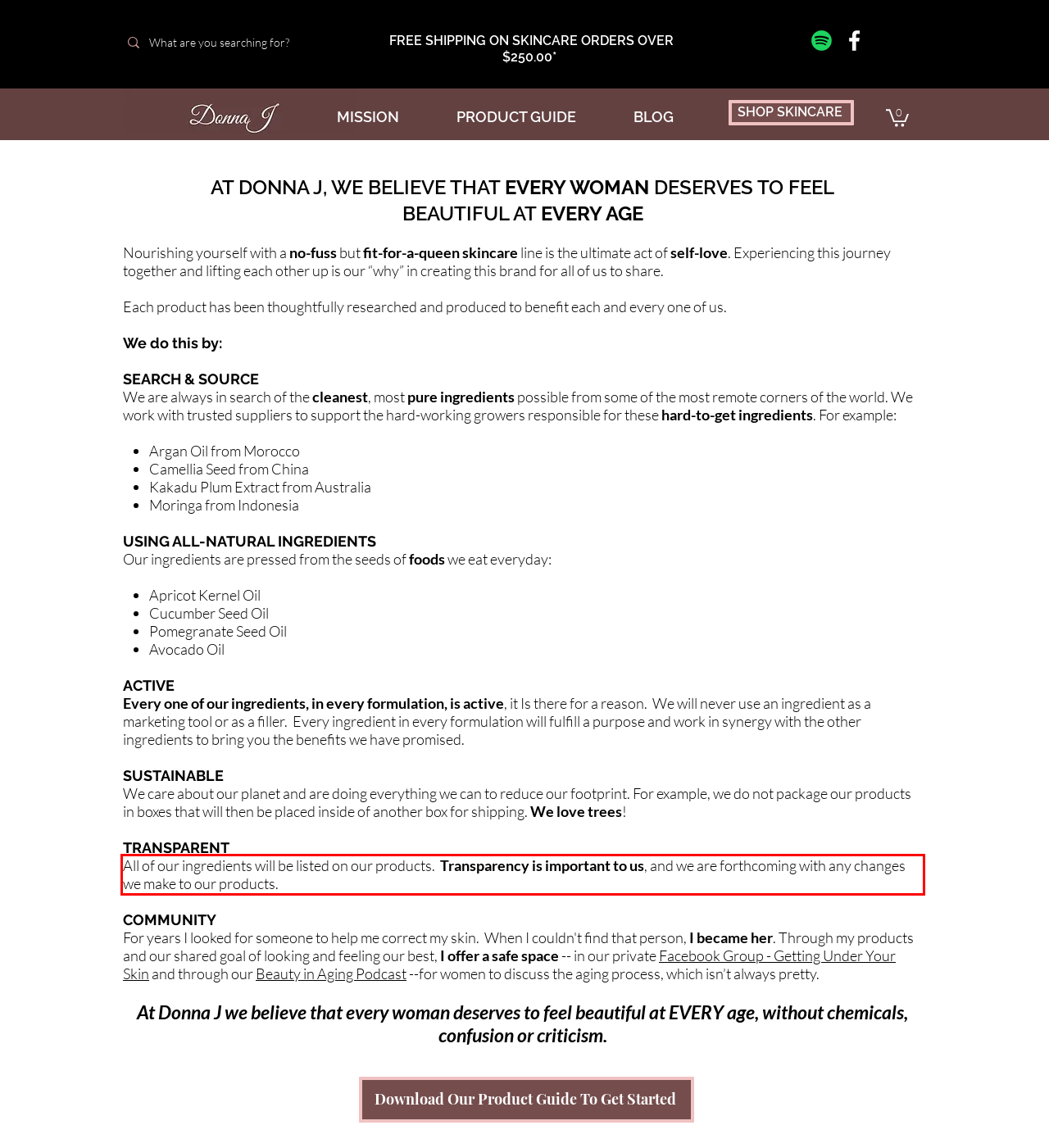You are presented with a screenshot containing a red rectangle. Extract the text found inside this red bounding box.

All of our ingredients will be listed on our products. Transparency is important to us, and we are forthcoming with any changes we make to our products.